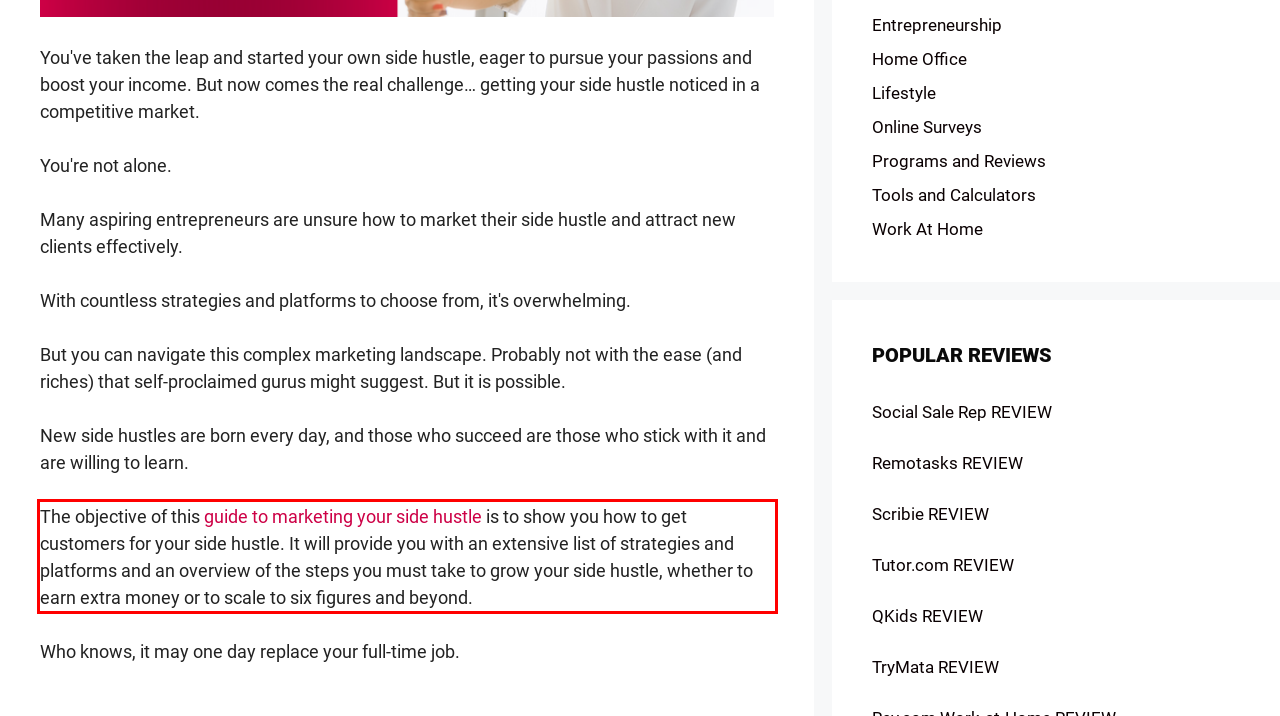You have a screenshot of a webpage, and there is a red bounding box around a UI element. Utilize OCR to extract the text within this red bounding box.

The objective of this guide to marketing your side hustle is to show you how to get customers for your side hustle. It will provide you with an extensive list of strategies and platforms and an overview of the steps you must take to grow your side hustle, whether to earn extra money or to scale to six figures and beyond.